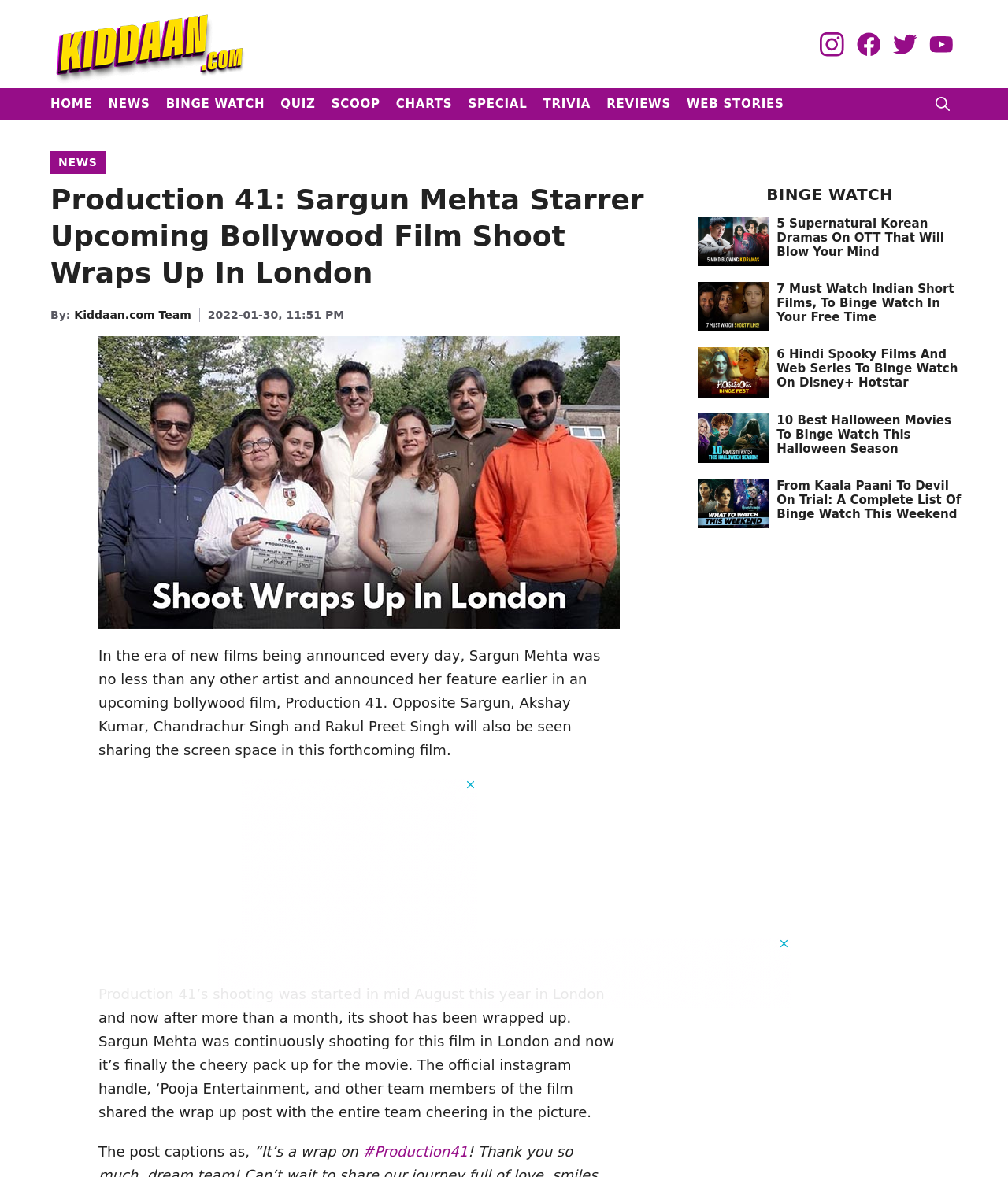Give a detailed overview of the webpage's appearance and contents.

This webpage is about the Bollywood movie "Production 41" starring Sargun Mehta and Akshay Kumar. At the top, there is a banner with the site's name and a navigation menu with links to various sections such as "HOME", "NEWS", "BINGE WATCH", and more. 

Below the navigation menu, there is a heading that reads "NEWS" and a subheading that announces the wrap-up of the movie's shoot in London. The article is written by the Kiddaan.com Team and was published on January 30, 2022, at 11:51 PM. 

The main content of the webpage is an article about the movie "Production 41". The article is accompanied by an image related to the movie. The text describes the movie's plot, its cast, and the wrap-up of its shoot in London. There are also quotes from the movie's official Instagram handle and other team members.

On the right side of the webpage, there is a section with links to other news articles, including "5 Supernatural Korean Dramas On OTT That Will Blow Your Mind", "7 Must Watch Indian Short Films, To Binge Watch In Your Free Time", and more. 

There are also two advertisements on the webpage, one above the article and another at the bottom.